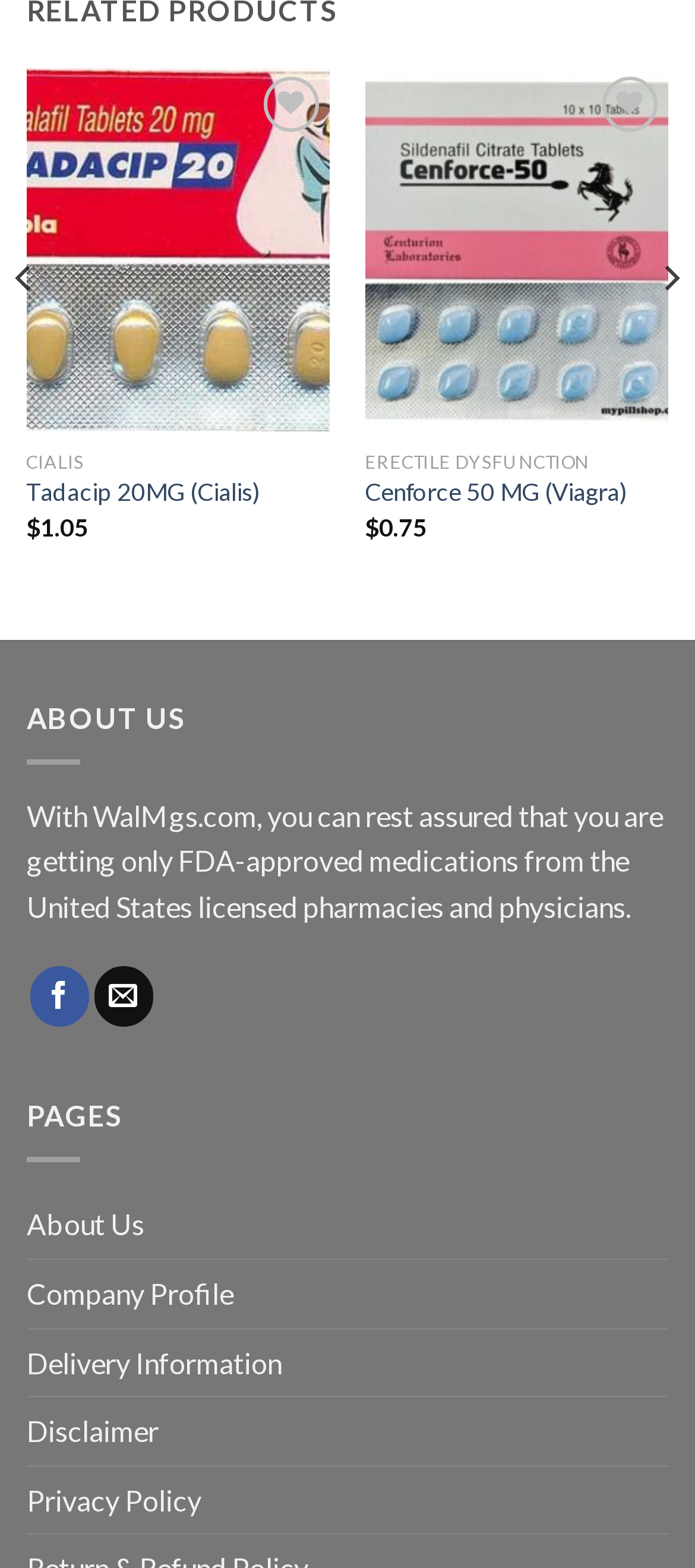What is the price of Tadacip 20MG (Cialis)?
Based on the screenshot, answer the question with a single word or phrase.

$1.05